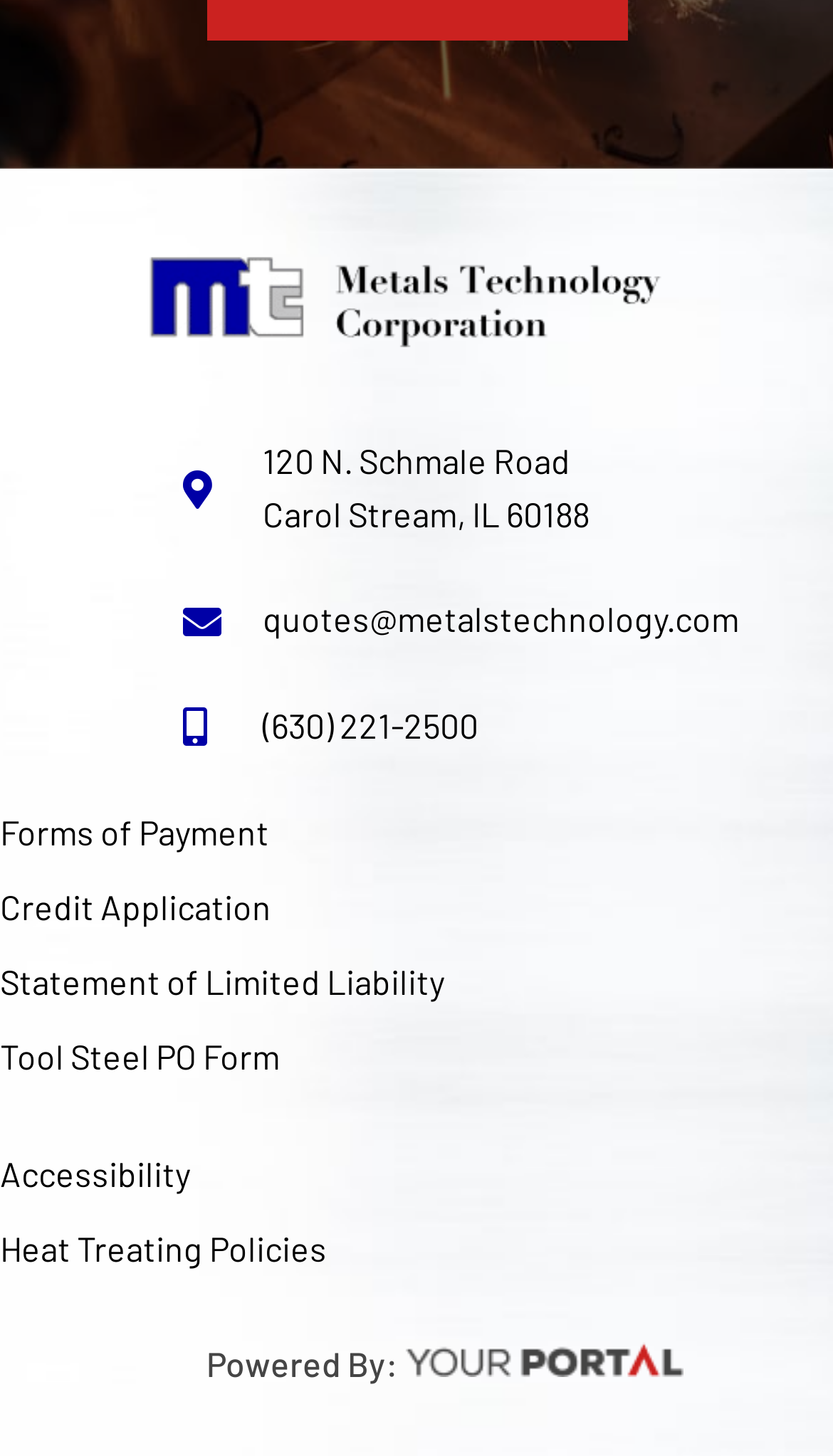Using the webpage screenshot and the element description Credit Application, determine the bounding box coordinates. Specify the coordinates in the format (top-left x, top-left y, bottom-right x, bottom-right y) with values ranging from 0 to 1.

[0.0, 0.597, 1.0, 0.649]